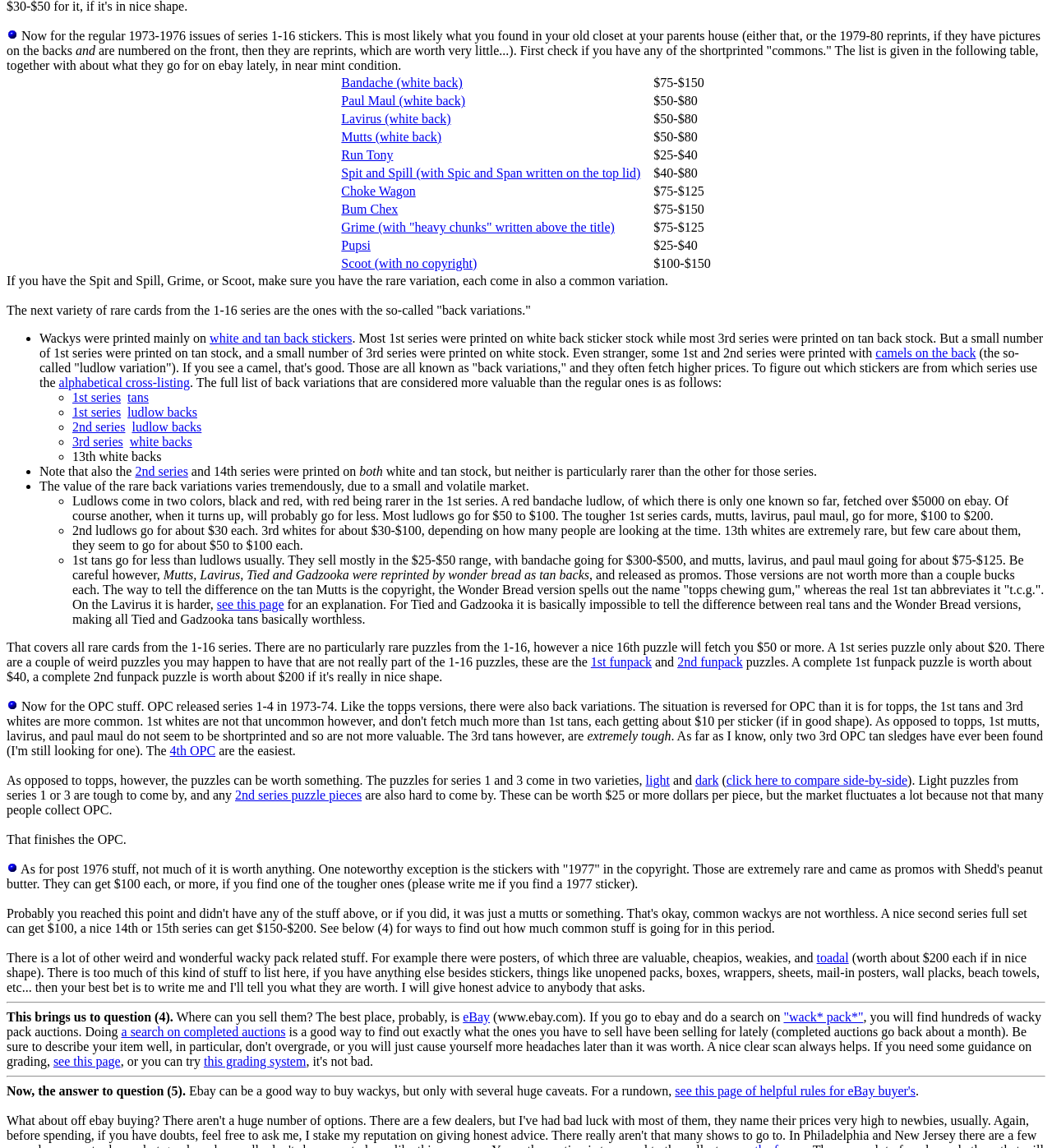Specify the bounding box coordinates of the region I need to click to perform the following instruction: "Click on the link 'Bandache (white back)'". The coordinates must be four float numbers in the range of 0 to 1, i.e., [left, top, right, bottom].

[0.324, 0.066, 0.44, 0.078]